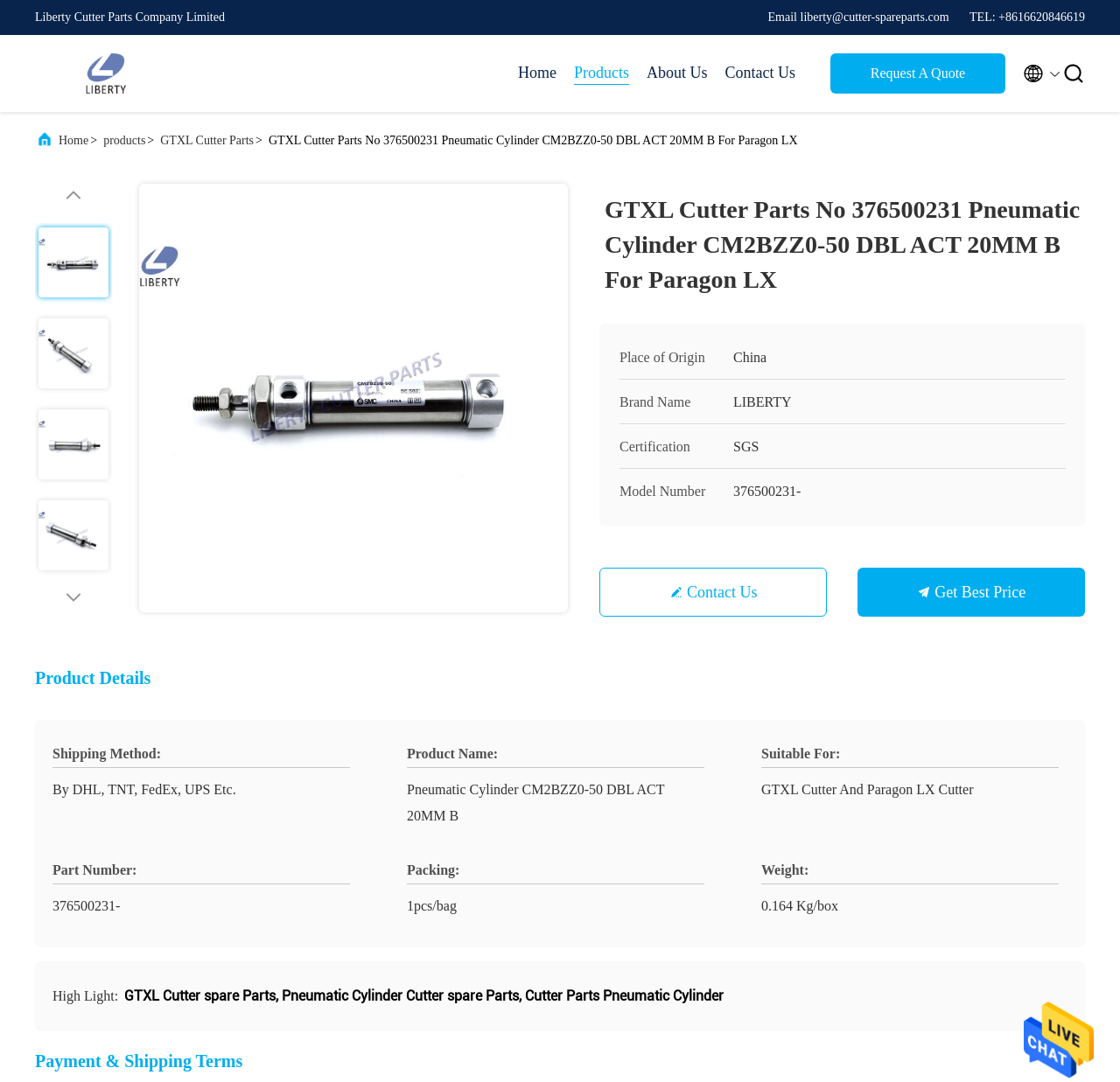Elaborate on the webpage's design and content in a detailed caption.

This webpage is about a product called GTXL Cutter Parts No 376500231 Pneumatic Cylinder CM2BZZ0-50 DBL ACT 20MM B For Paragon LX. At the top of the page, there is a header section with the company name "Liberty Cutter Parts Company Limited" and its contact information, including an email address and phone number. Below the header, there is a navigation menu with links to "Home", "Products", "About Us", and "Contact Us".

The main content of the page is divided into two sections. On the left side, there is a product image gallery with five images of the product. On the right side, there is a product description section with a table listing the product's details, including its place of origin, brand name, certification, and model number.

Below the product description section, there are two buttons: "Contact Us" and "Get Best Price". The "Contact Us" button is located above the "Get Best Price" button.

Further down the page, there is a section titled "Product Details" with several subheadings, including "Shipping Method", "Product Name", "Suitable For", "Part Number", "Packing", "Weight", and "High Light". Each subheading has a corresponding description or value.

At the bottom of the page, there is a section titled "Payment & Shipping Terms".